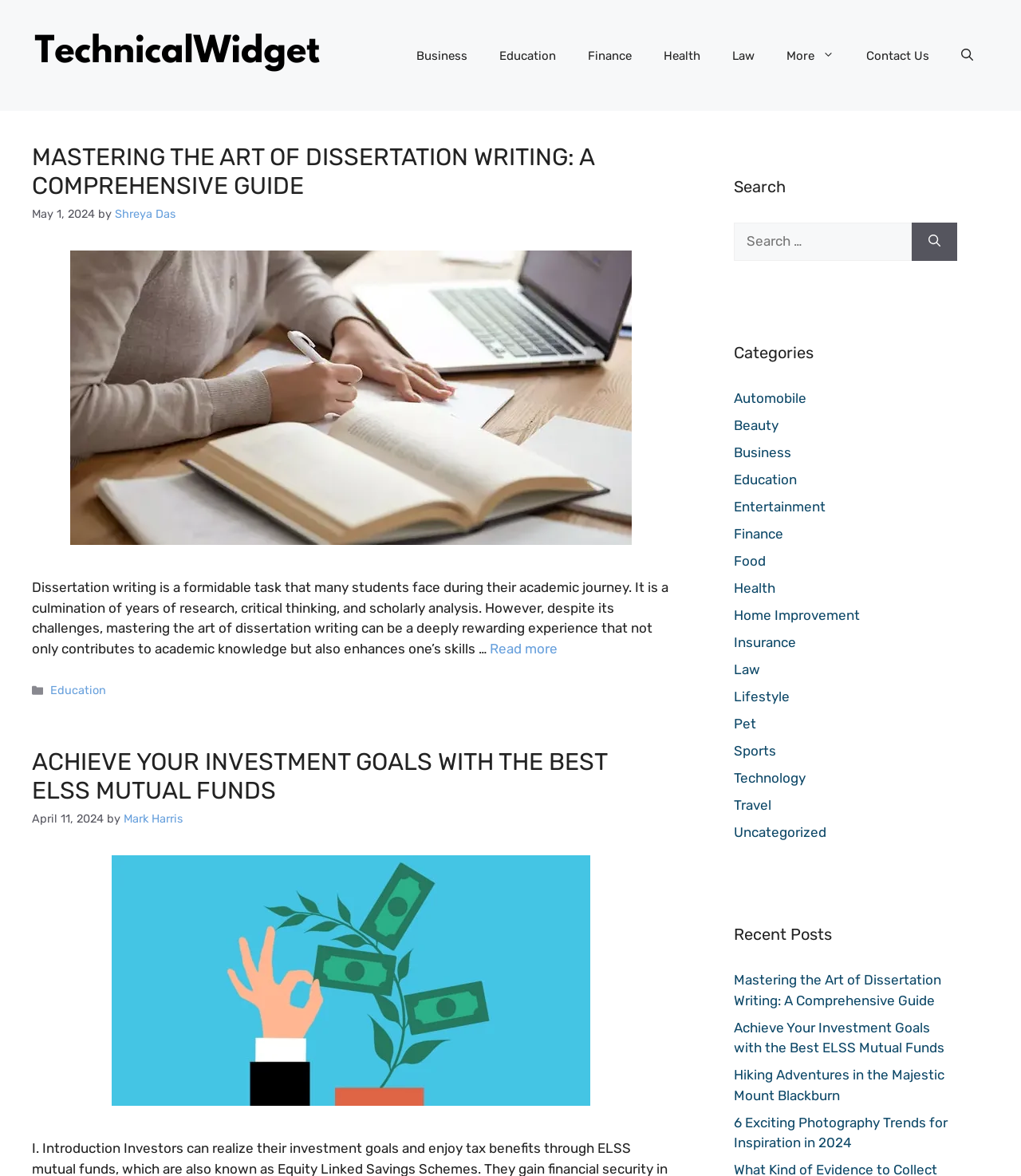Please locate the bounding box coordinates of the element that should be clicked to achieve the given instruction: "Read more about 'Mastering the Art of Dissertation Writing: A Comprehensive Guide'".

[0.48, 0.545, 0.546, 0.558]